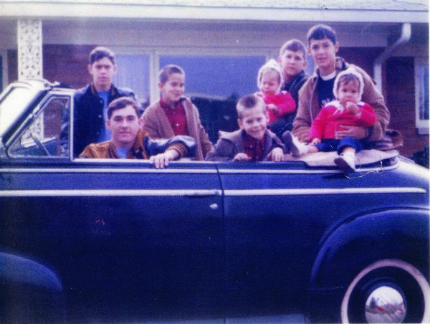Generate an elaborate caption that covers all aspects of the image.

The image captures a nostalgic moment featuring the Seger family, highlighting Jerry Seger and his eight sons, likely taken around the late 1950s. The photograph showcases a group of boys and young children, dressed in brown jackets, gathered around a classic black convertible car. Jerry sits in the driver’s seat with a warm smile, while his sons—some leaning against the car and others seated—exude an air of camaraderie and joy. The background reflects a modest home, enhancing the sense of family and togetherness. This photo symbolizes the Seger family's close-knit bond, as they were not only a family but also partners in their business endeavors with Wabash Valley Produce, founded shortly after Jerry and his wife Lila were married in 1947.